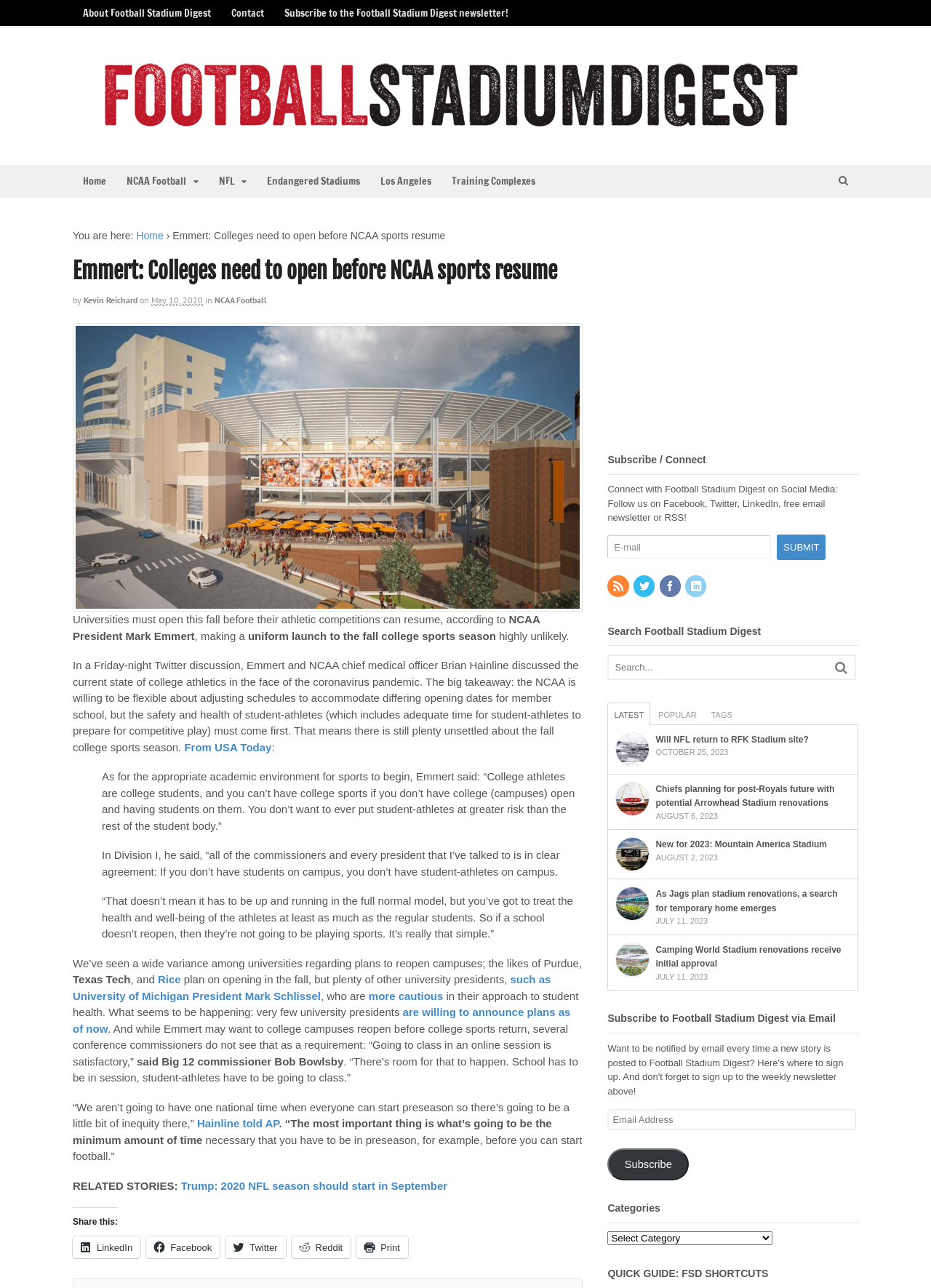What is the purpose of the textbox at the bottom of the webpage?
Provide a one-word or short-phrase answer based on the image.

Subscribe to newsletter